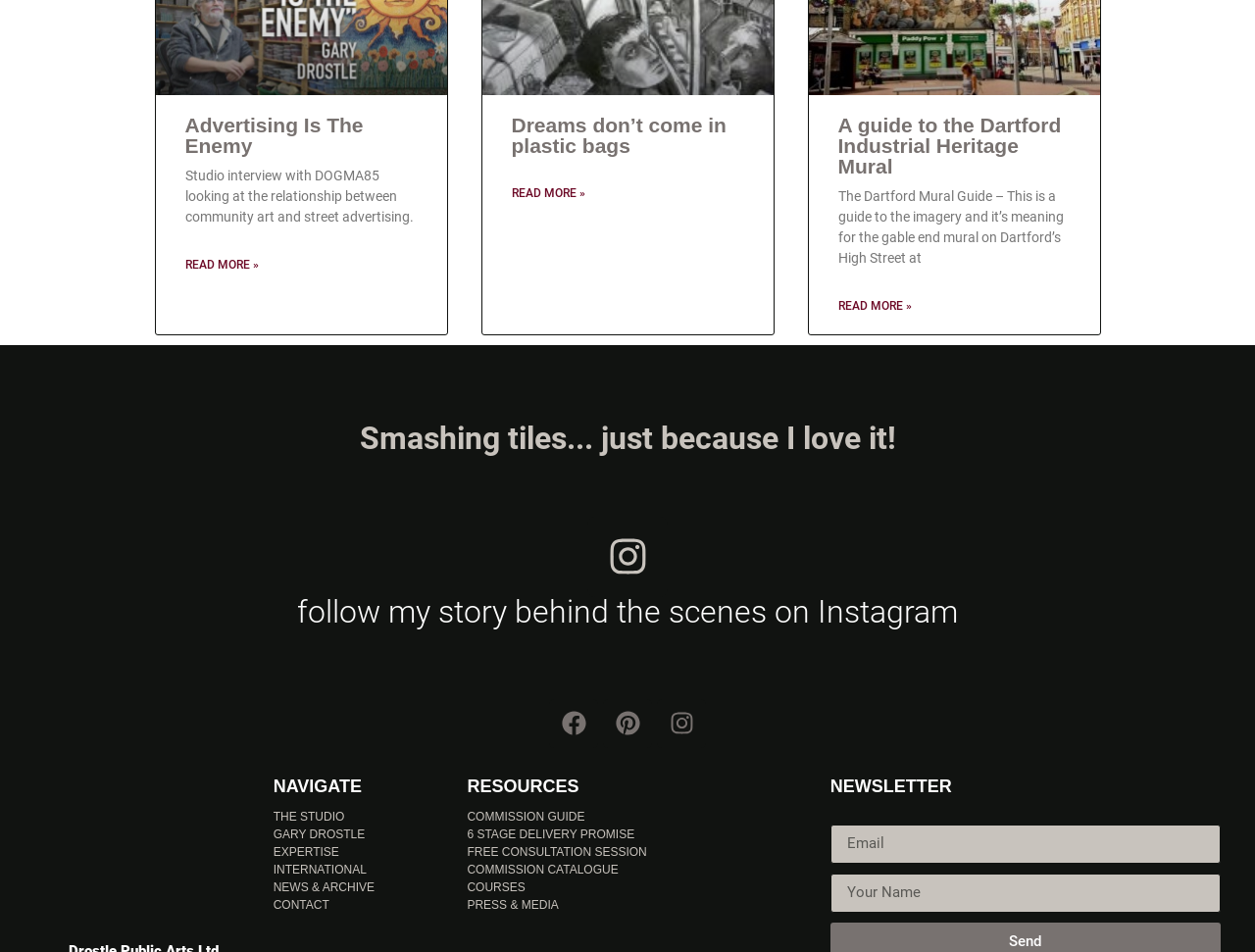Can you find the bounding box coordinates of the area I should click to execute the following instruction: "Read more about Advertising Is The Enemy"?

[0.147, 0.269, 0.206, 0.287]